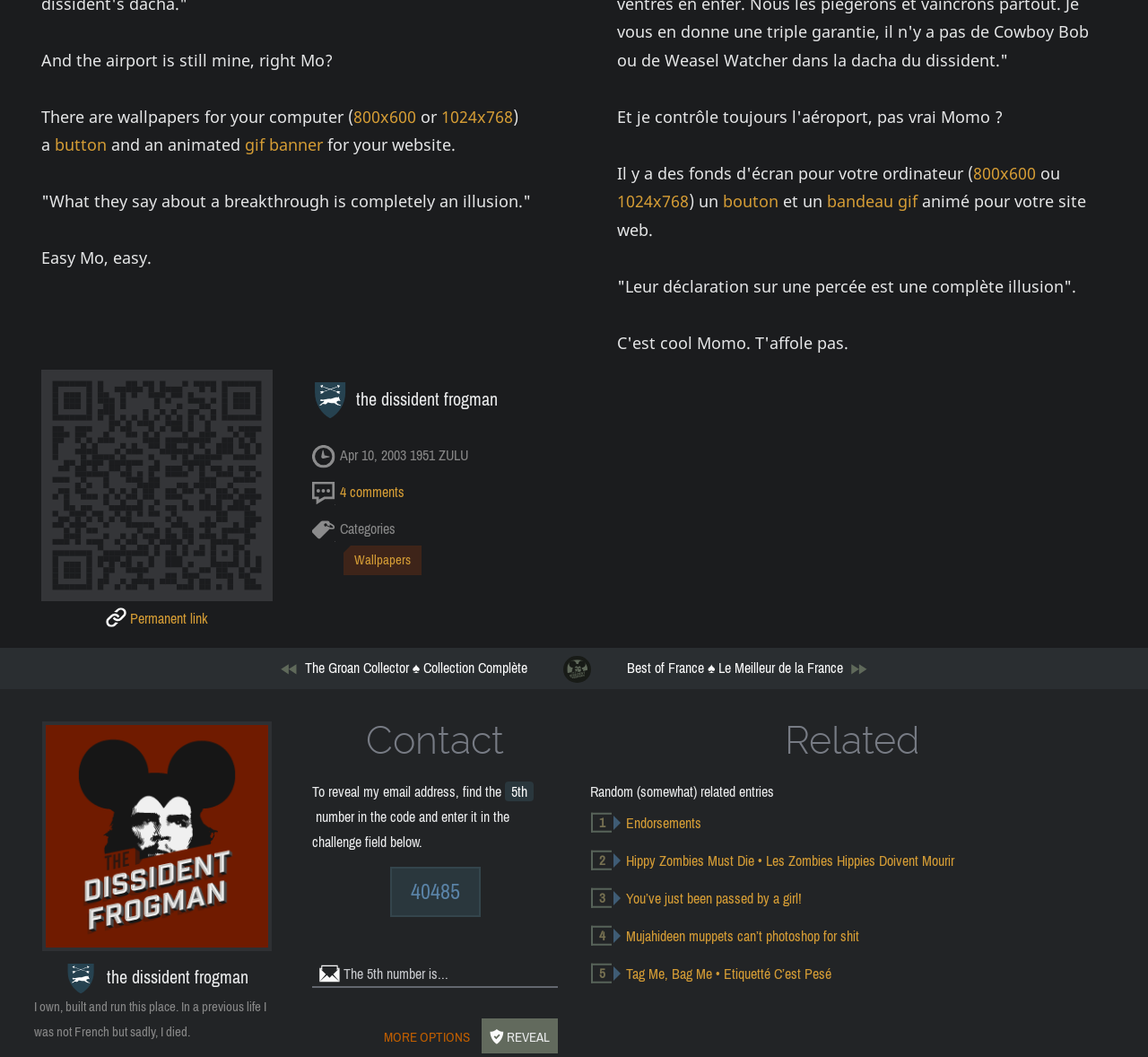Find the bounding box coordinates for the area that should be clicked to accomplish the instruction: "Click the 'Wallpapers' link".

[0.299, 0.516, 0.367, 0.545]